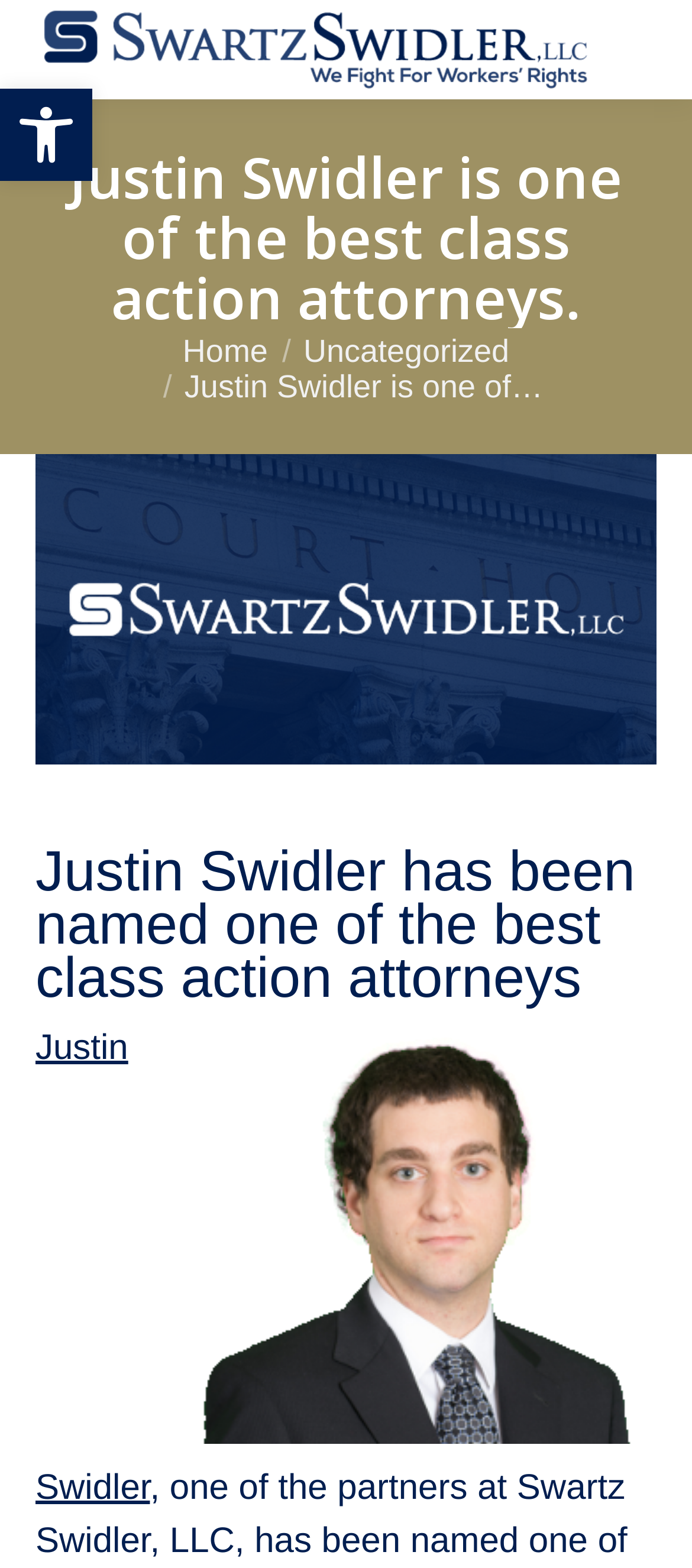Utilize the details in the image to give a detailed response to the question: What is the purpose of the 'Go to Top' link?

The purpose of the 'Go to Top' link can be inferred from its text content and its position at the bottom of the page. It is likely used to allow users to quickly navigate to the top of the page.